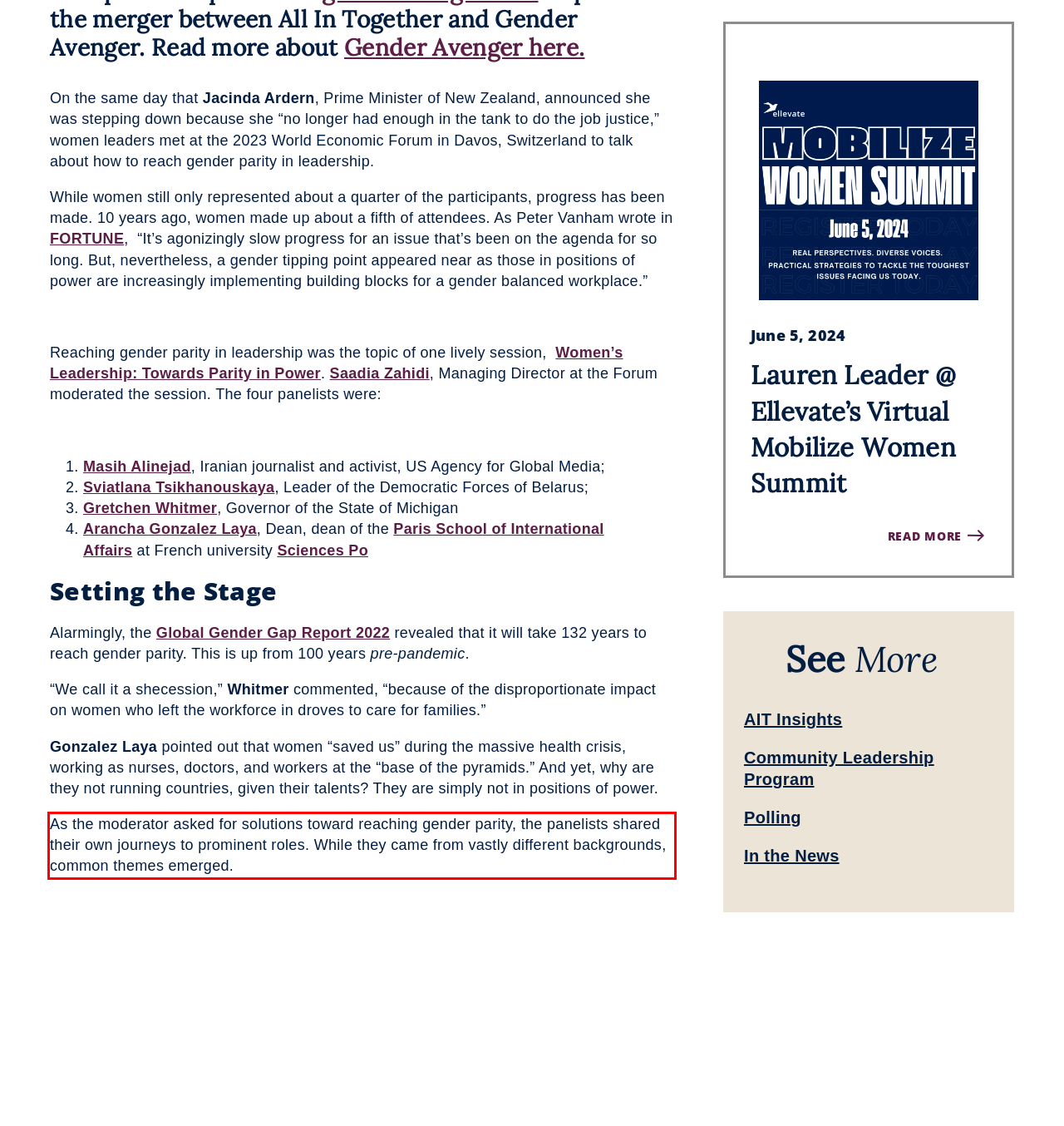You are provided with a screenshot of a webpage featuring a red rectangle bounding box. Extract the text content within this red bounding box using OCR.

As the moderator asked for solutions toward reaching gender parity, the panelists shared their own journeys to prominent roles. While they came from vastly different backgrounds, common themes emerged.